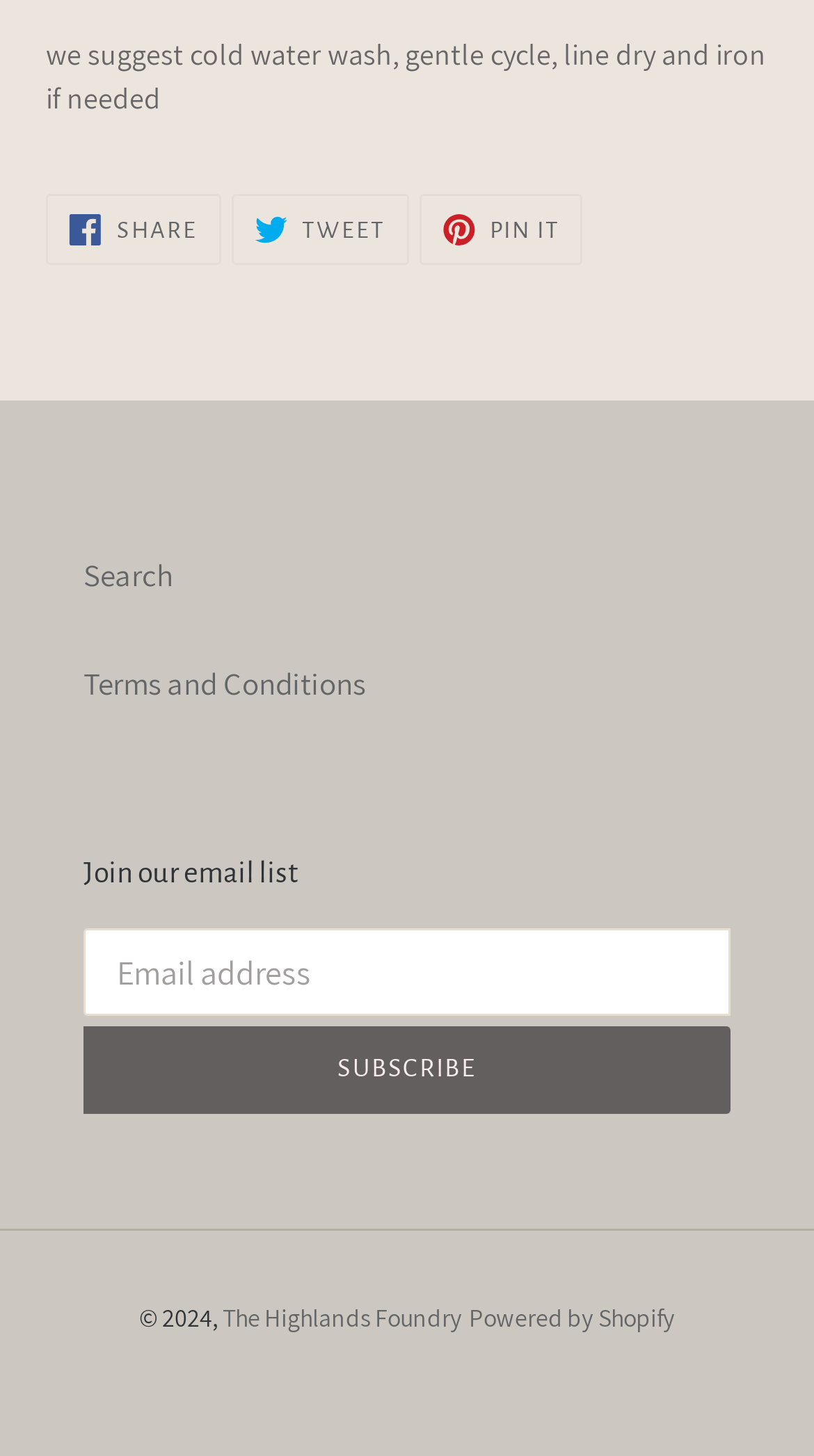Please find the bounding box coordinates of the element's region to be clicked to carry out this instruction: "Tweet on Twitter".

[0.284, 0.134, 0.501, 0.182]